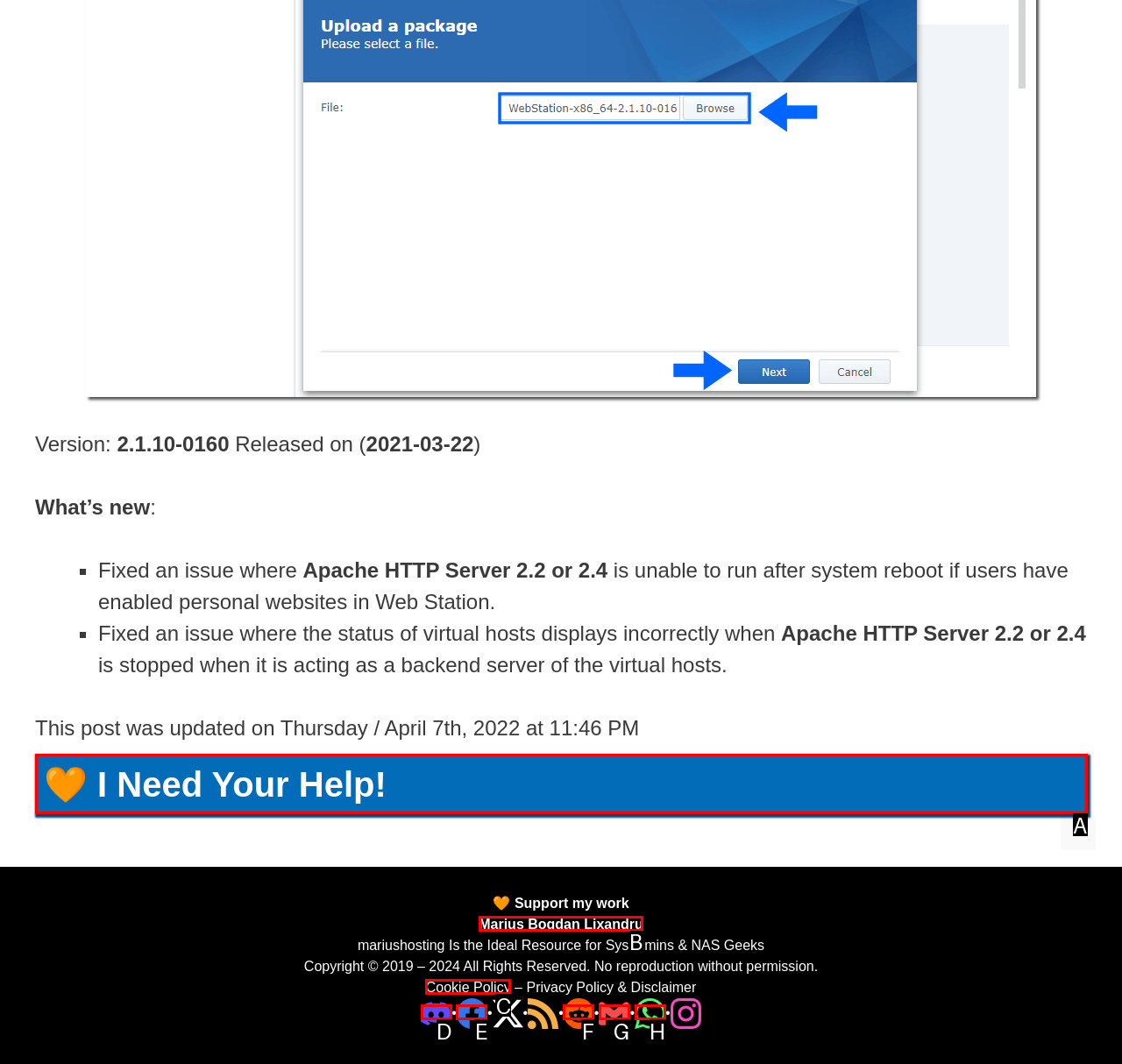For the instruction: Visit Marius Bogdan Lixandru's page, determine the appropriate UI element to click from the given options. Respond with the letter corresponding to the correct choice.

B